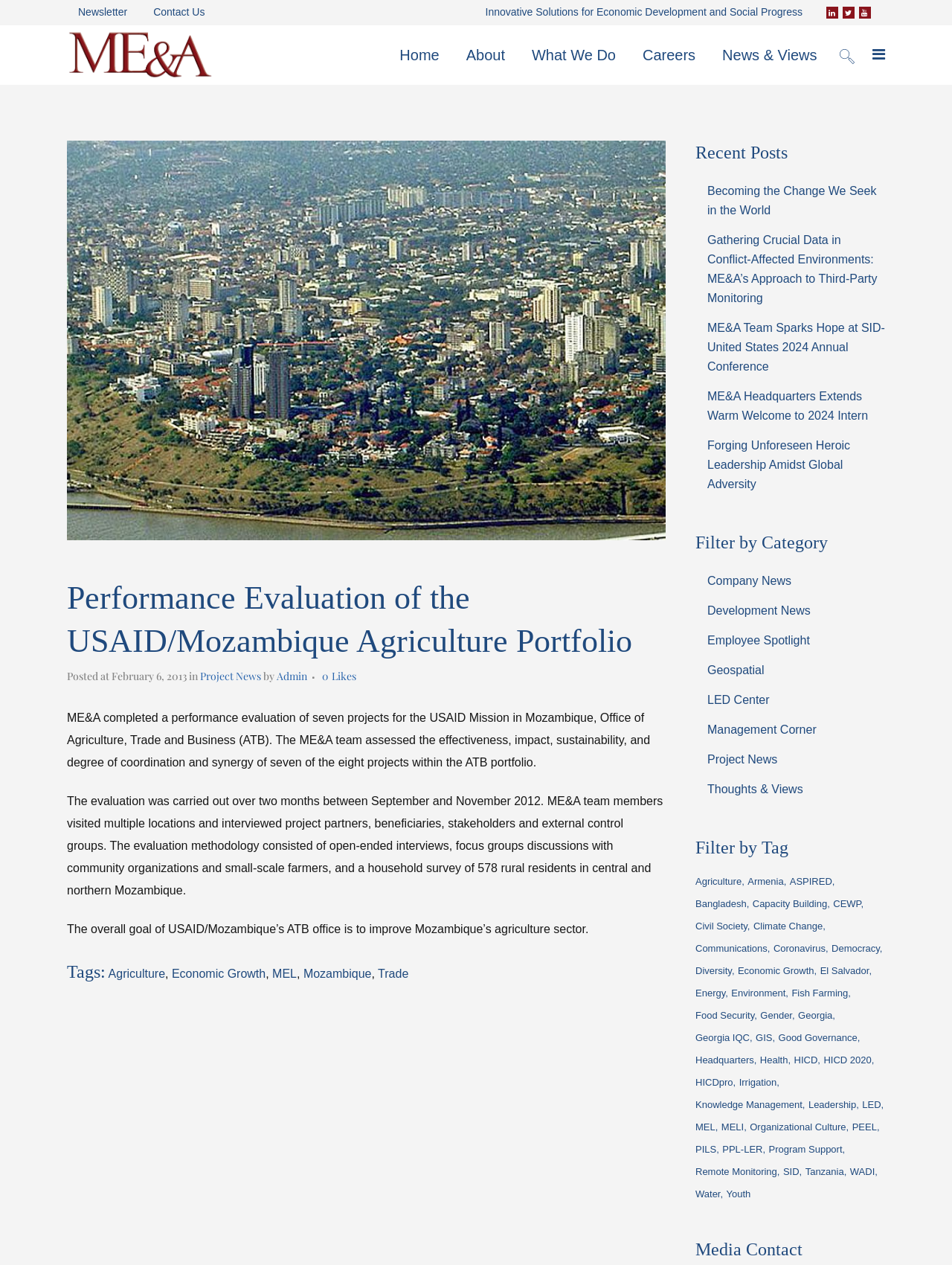Please specify the bounding box coordinates of the area that should be clicked to accomplish the following instruction: "View Newsletter". The coordinates should consist of four float numbers between 0 and 1, i.e., [left, top, right, bottom].

[0.082, 0.005, 0.134, 0.014]